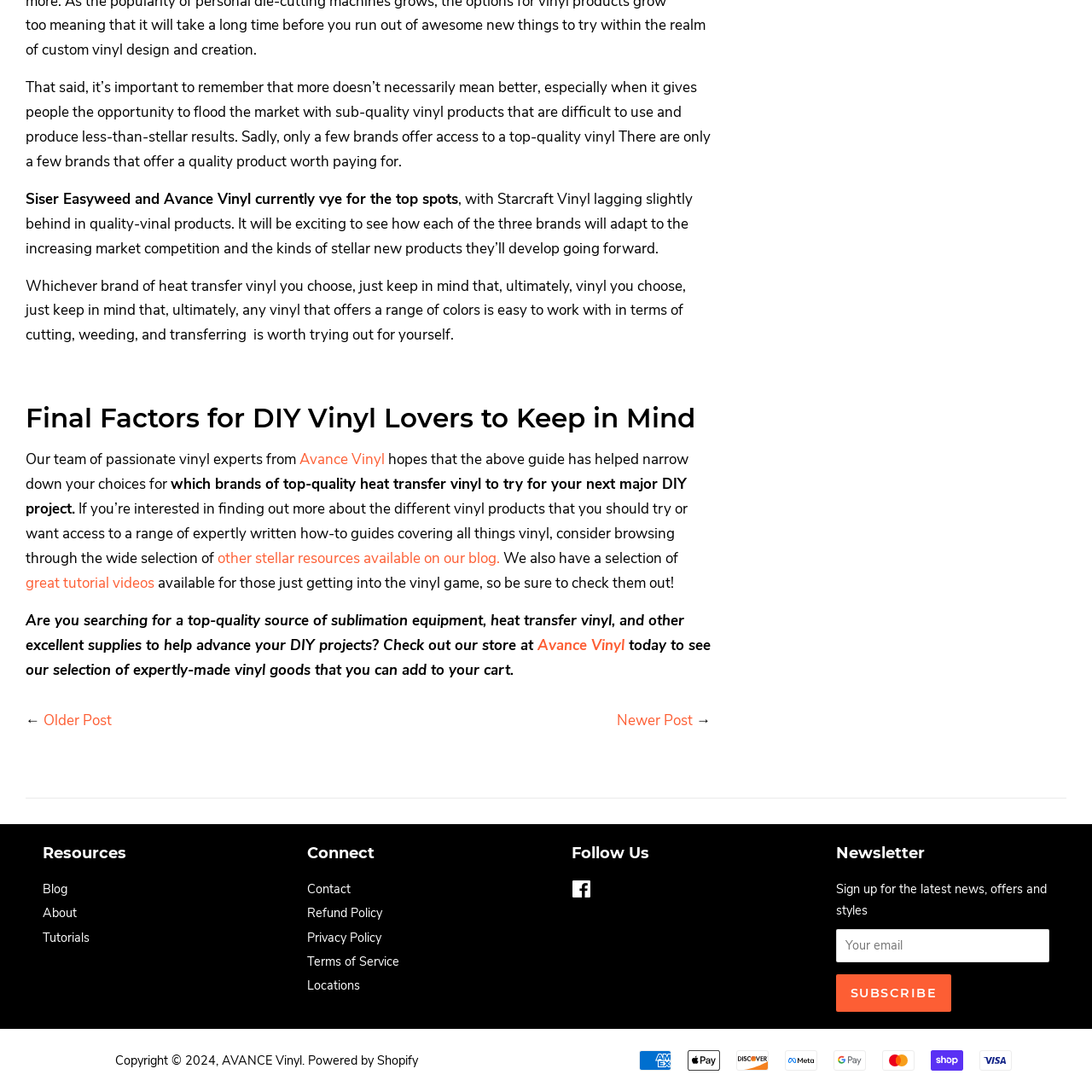What types of payment are accepted on this website?
We need a detailed and exhaustive answer to the question. Please elaborate.

The webpage displays a range of payment option logos, including American Express, Apple Pay, Discover, Meta Pay, Google Pay, Mastercard, Shop Pay, and Visa. This suggests that the website accepts multiple payment options, making it convenient for users to complete transactions.